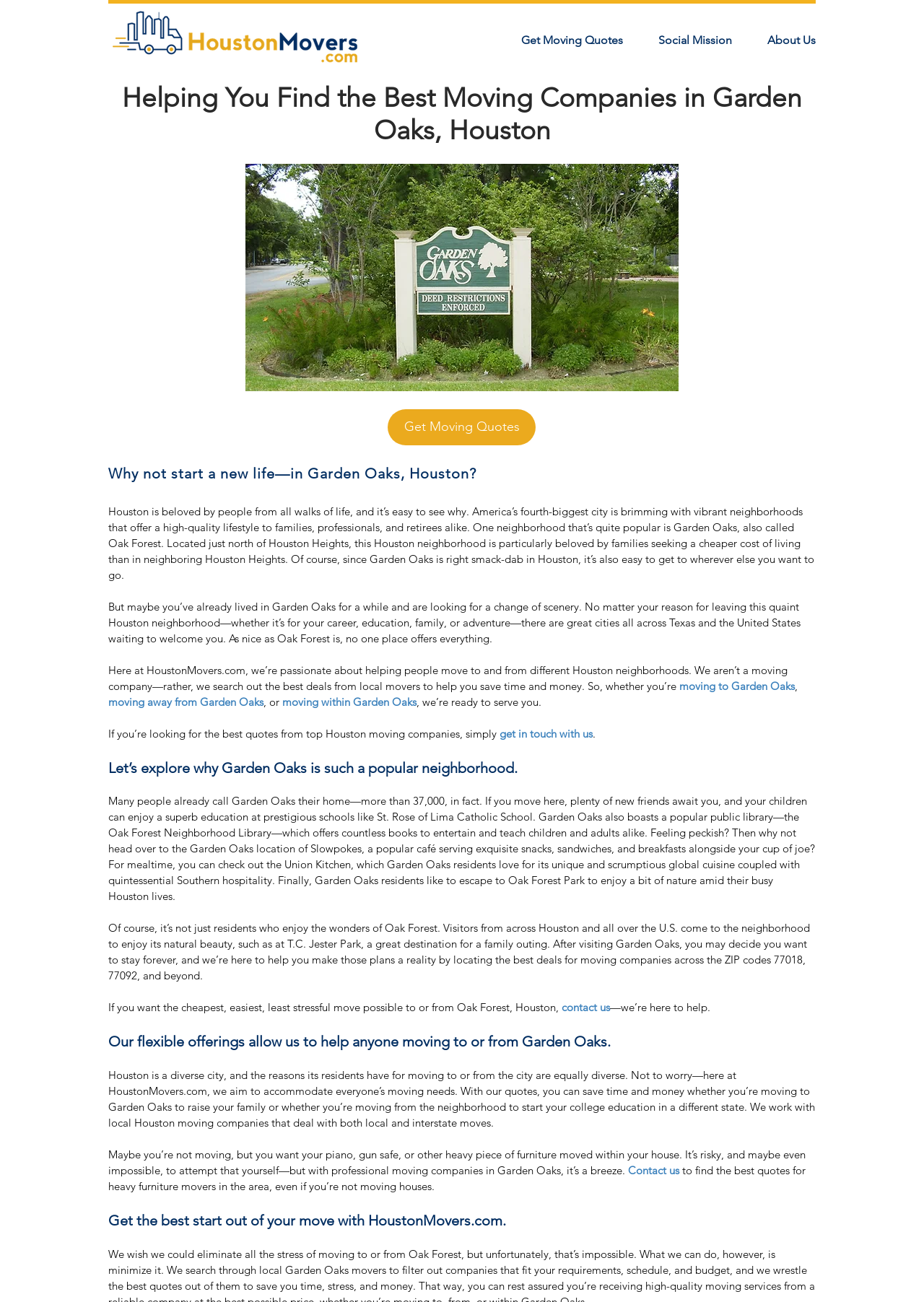What is the name of the park in Garden Oaks?
Give a one-word or short phrase answer based on the image.

Oak Forest Park